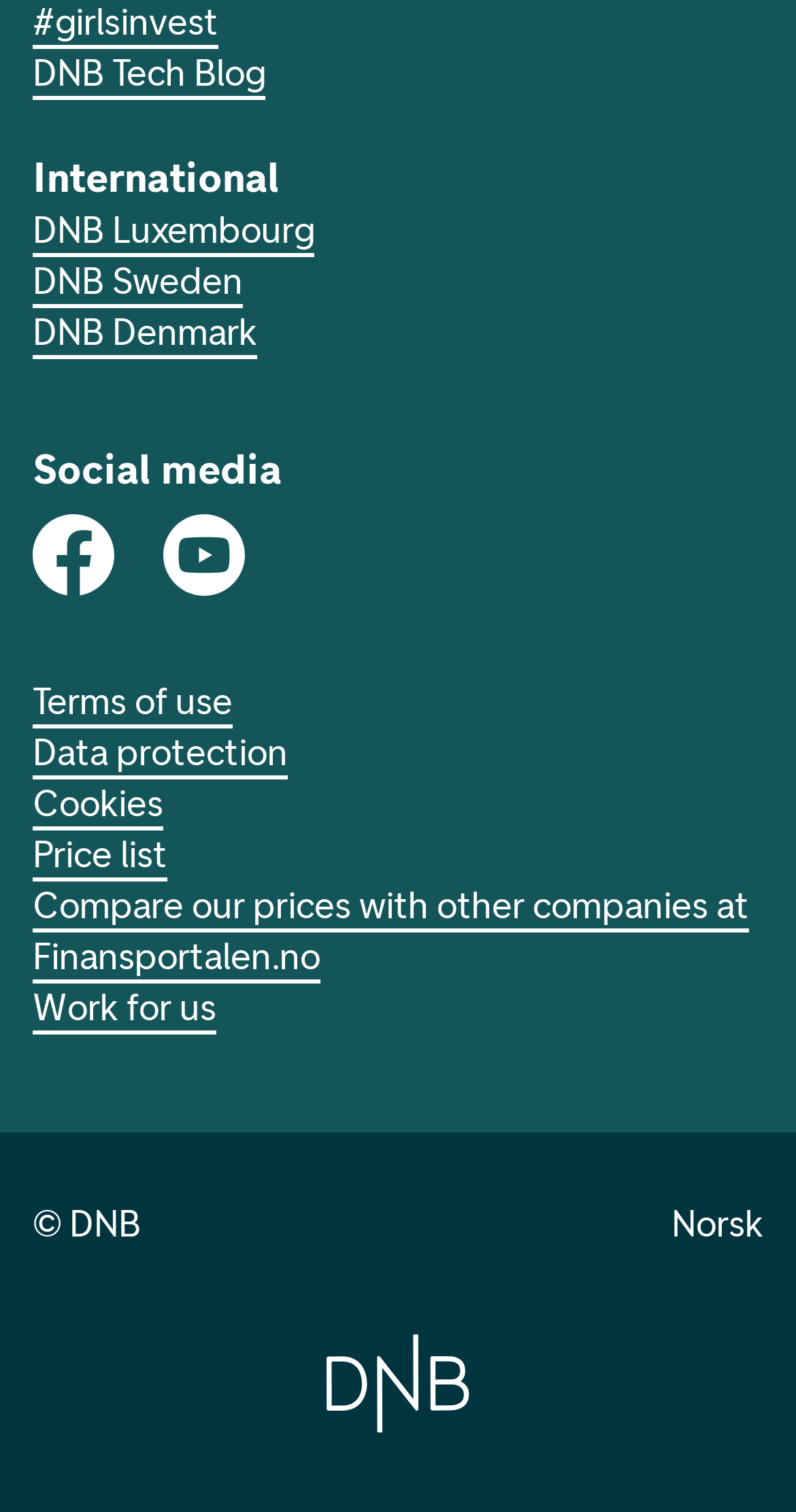Pinpoint the bounding box coordinates of the clickable element needed to complete the instruction: "Go to DNB Luxembourg". The coordinates should be provided as four float numbers between 0 and 1: [left, top, right, bottom].

[0.041, 0.136, 0.395, 0.169]